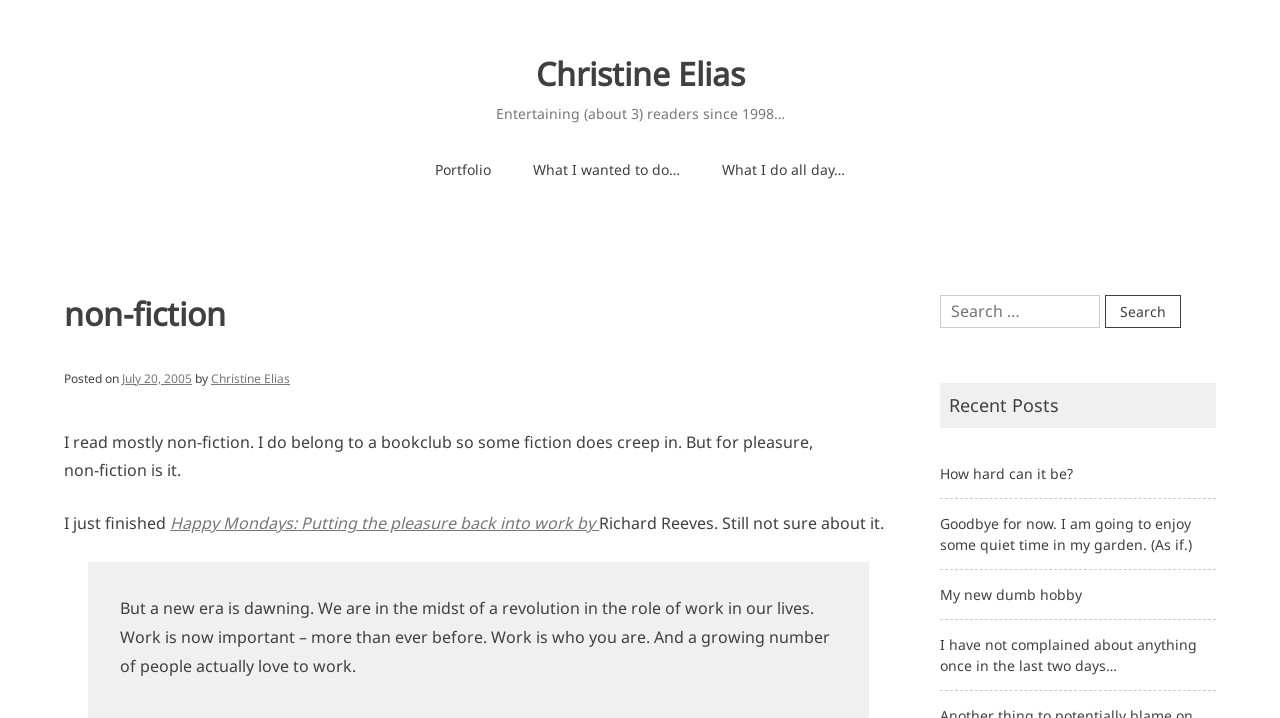Locate the bounding box coordinates of the UI element described by: "Christine Elias". Provide the coordinates as four float numbers between 0 and 1, formatted as [left, top, right, bottom].

[0.418, 0.072, 0.582, 0.132]